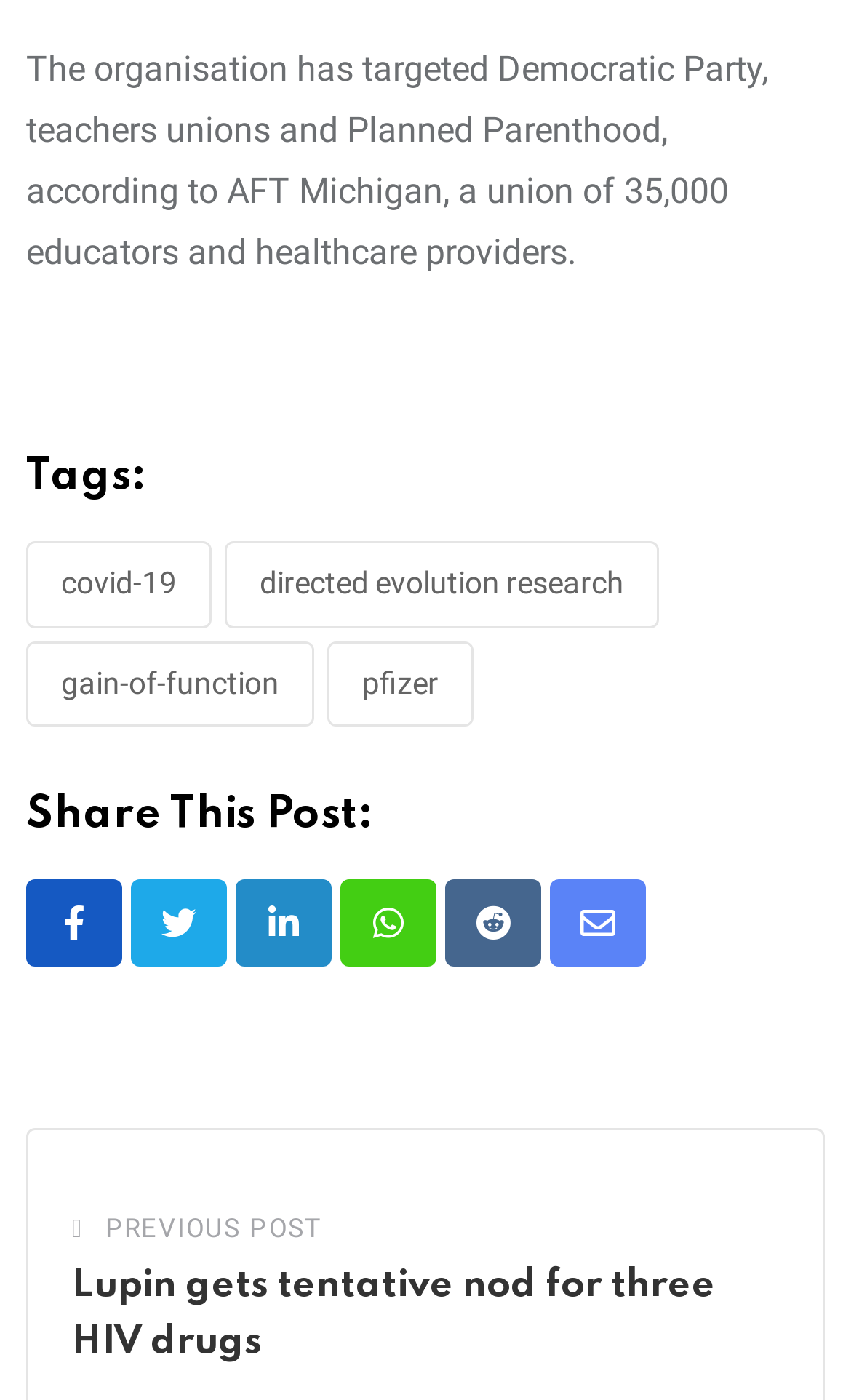Predict the bounding box of the UI element that fits this description: "Previous Post".

[0.124, 0.856, 0.378, 0.899]